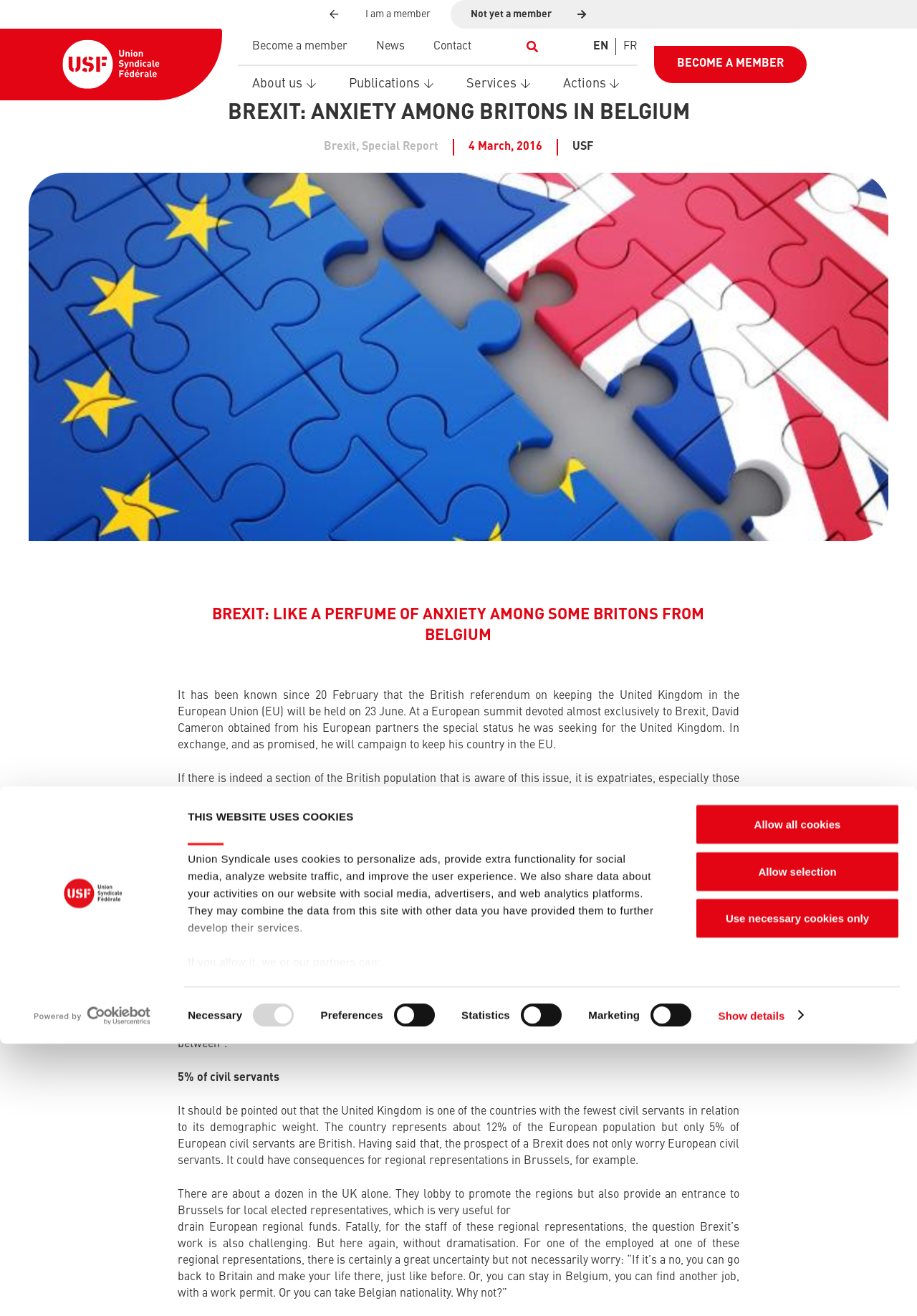Please determine the bounding box coordinates of the element's region to click in order to carry out the following instruction: "Search for something". The coordinates should be four float numbers between 0 and 1, i.e., [left, top, right, bottom].

[0.567, 0.023, 0.595, 0.048]